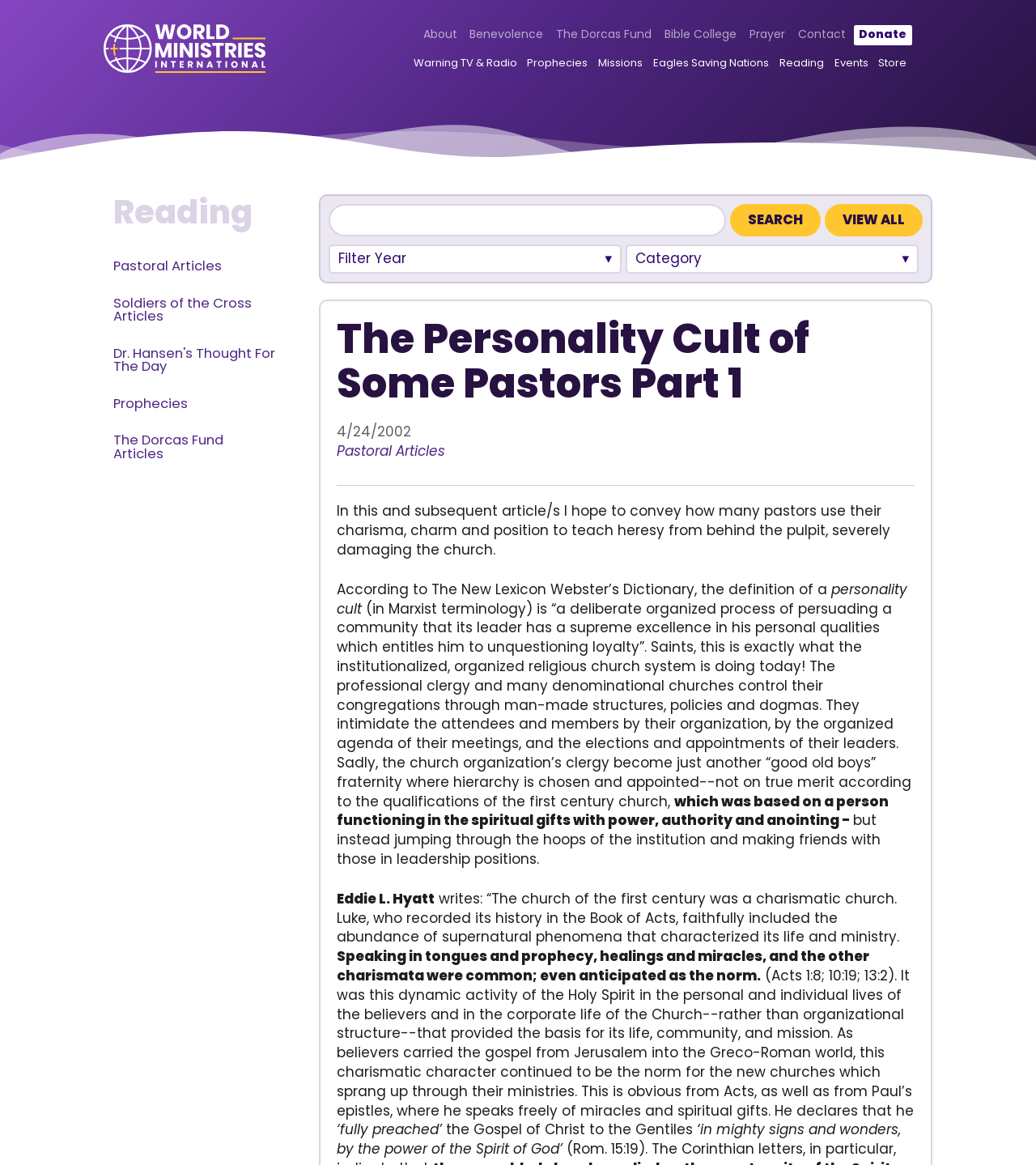Your task is to extract the text of the main heading from the webpage.

The Personality Cult of Some Pastors Part 1